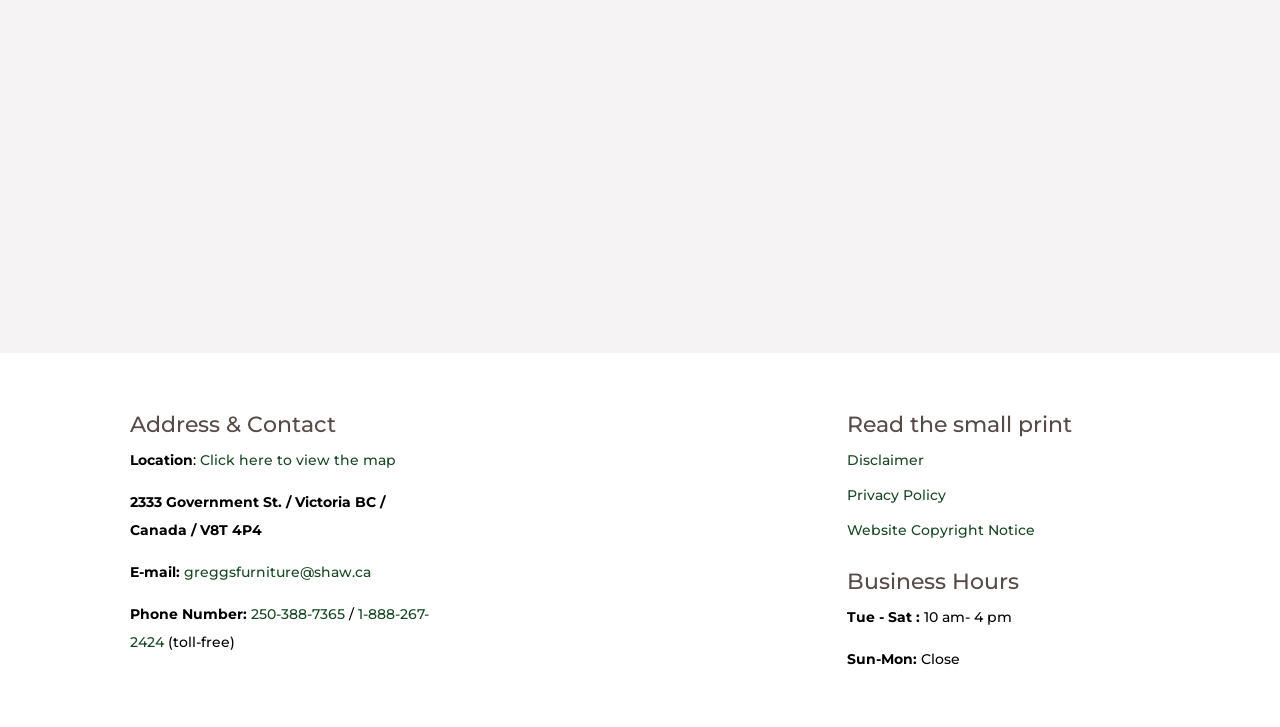Could you highlight the region that needs to be clicked to execute the instruction: "Search for something"?

None